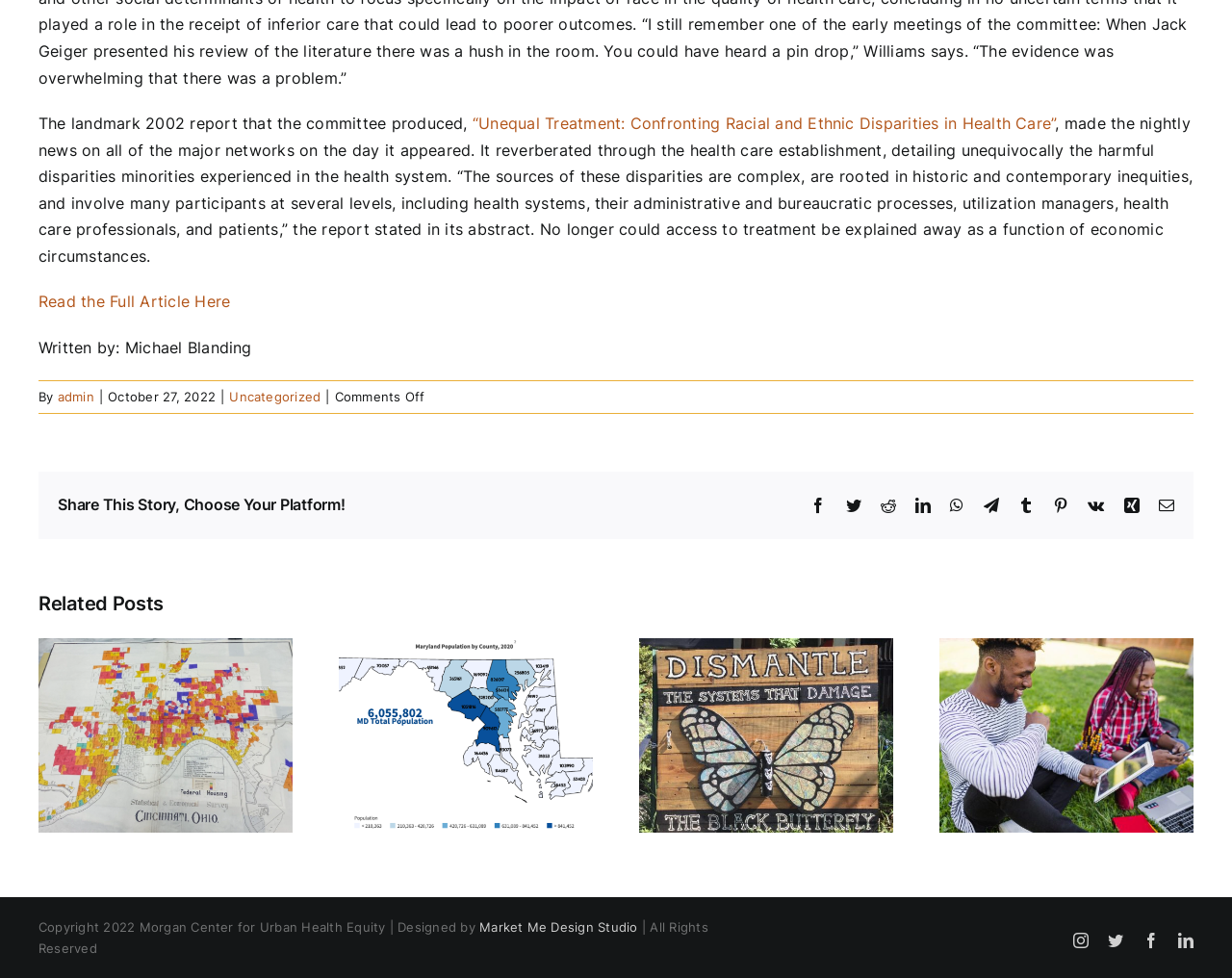How many related posts are available?
Provide a thorough and detailed answer to the question.

I counted the number of generic elements with hasPopup: menu, starting from the element with ID 628, and found 3 related posts.